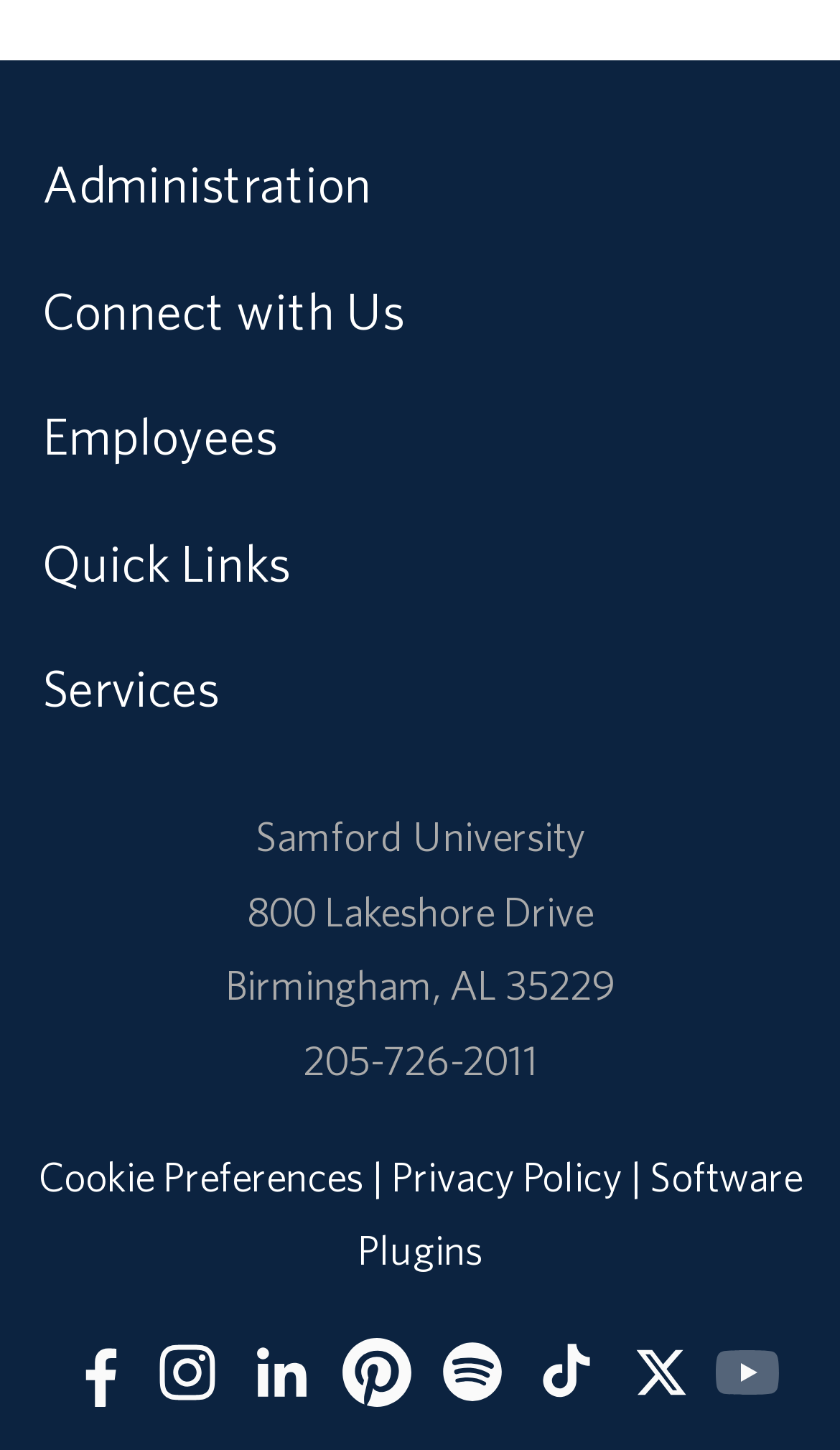Identify the bounding box coordinates for the element you need to click to achieve the following task: "View us on YouTube". Provide the bounding box coordinates as four float numbers between 0 and 1, in the form [left, top, right, bottom].

[0.846, 0.921, 0.933, 0.972]